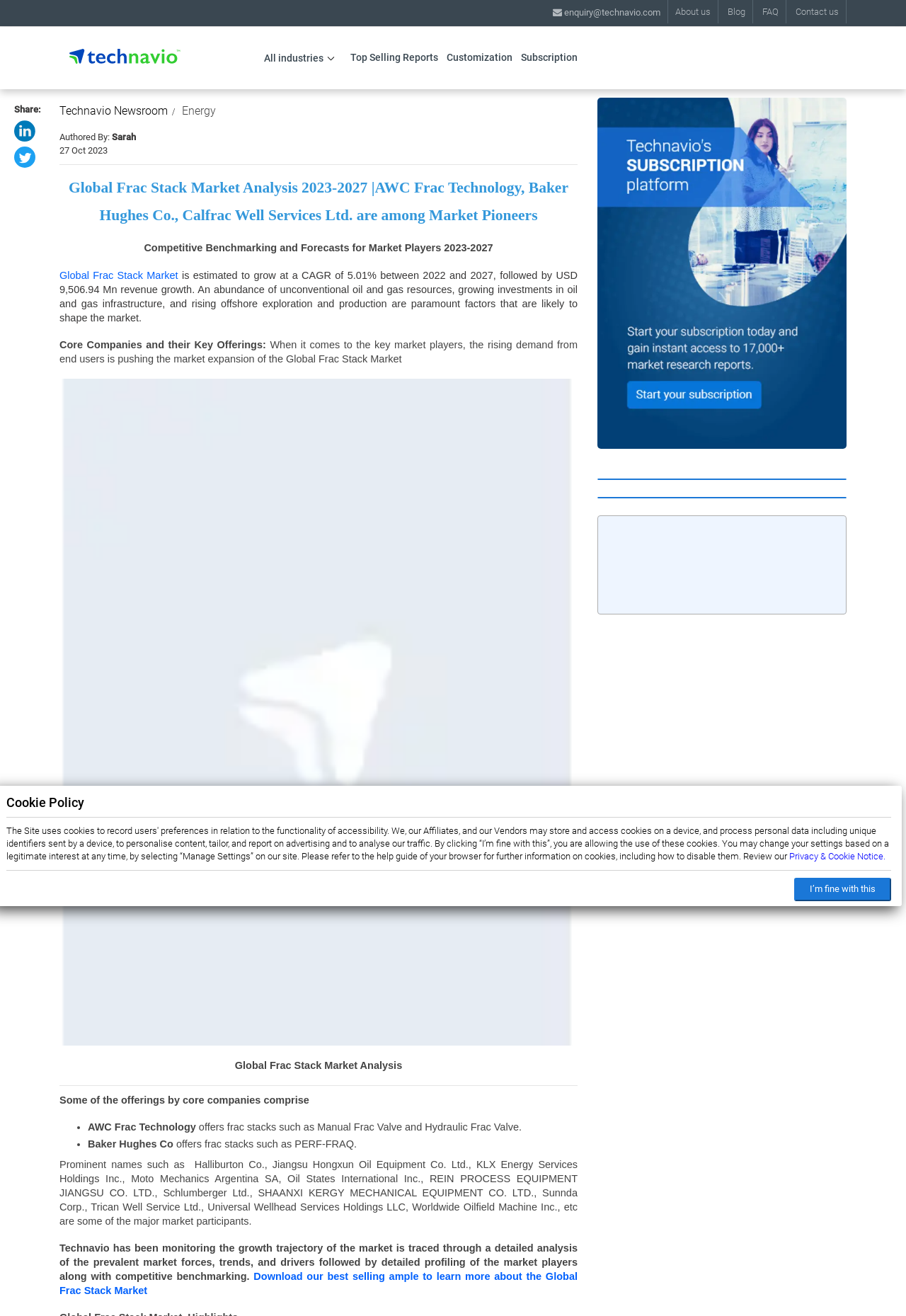Answer the following query with a single word or phrase:
What is the name of the company that offers frac stacks such as PERF-FRAQ?

Baker Hughes Co